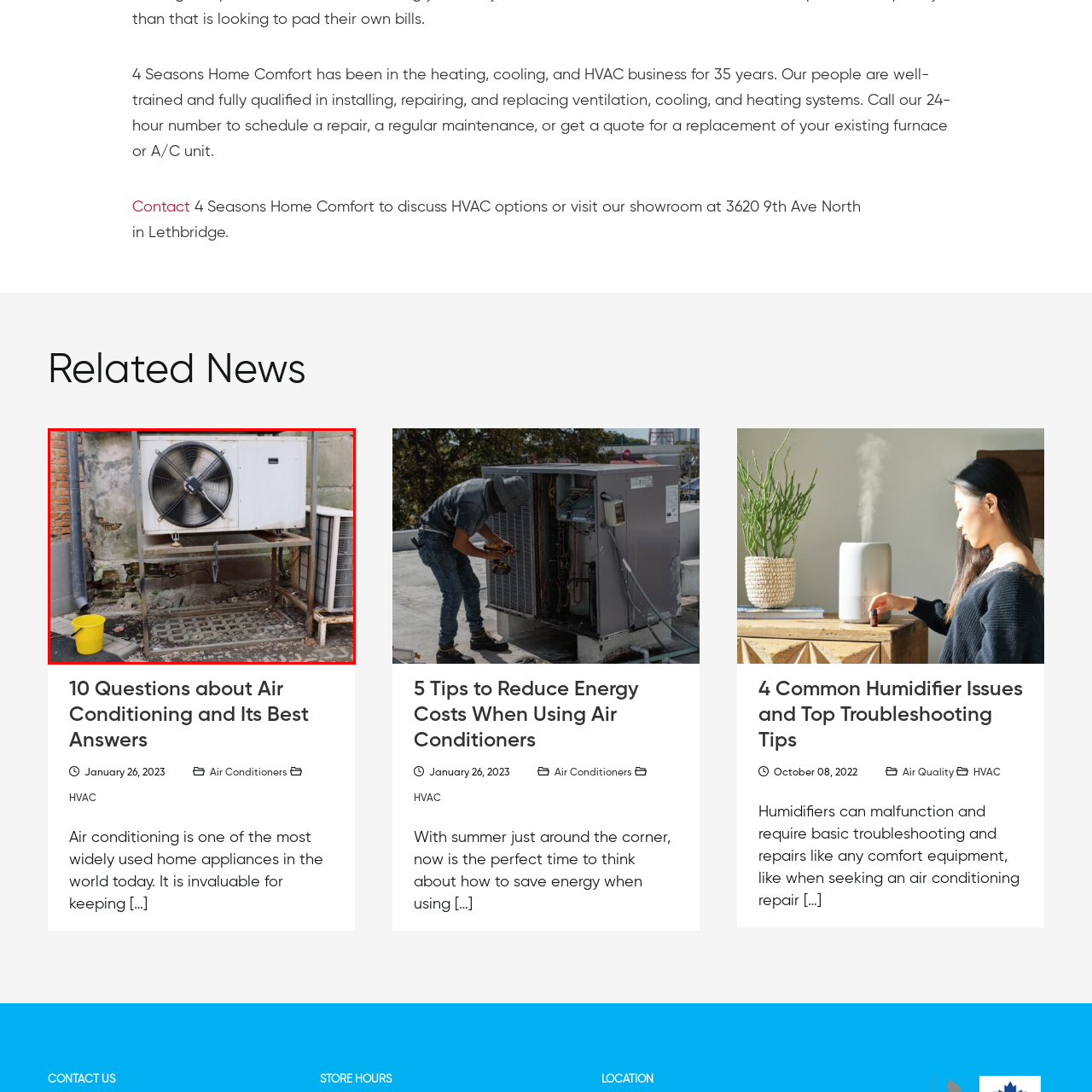Elaborate on the image enclosed by the red box with a detailed description.

The image depicts an outdoor air conditioning unit mounted on a metal framework, positioned against a weathered brick wall. The air conditioner features a large, circular fan, and is connected to a drainage system, evidenced by a yellow bucket placed below it, likely to collect condensed water. Nearby, there's another air conditioning unit visible, suggesting it might be part of a larger HVAC system. The setting appears to be a service or maintenance area, indicating the importance of proper installation and regular upkeep for optimal performance.